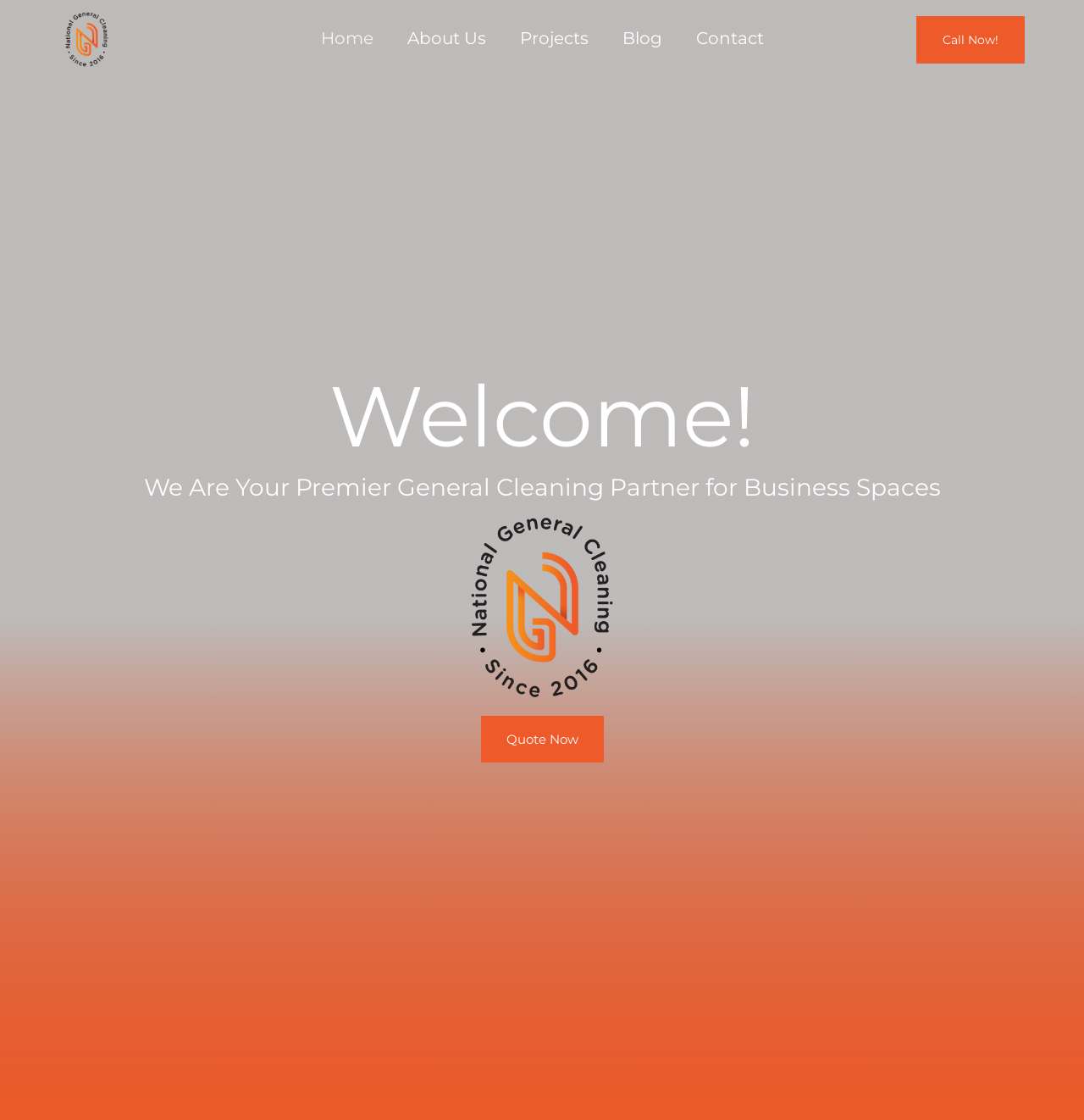What is the company name?
Using the details from the image, give an elaborate explanation to answer the question.

The company name can be found in the top-left corner of the webpage, where the logo is located. The OCR text of the image is 'logo - NAtional General Cleaning Corp in Florida Location Miami Lakes, FL 33014 786 718 2426 786 247 9606 info@nationalgeneralcleaningcorp.com', which indicates that the company name is NGCC.